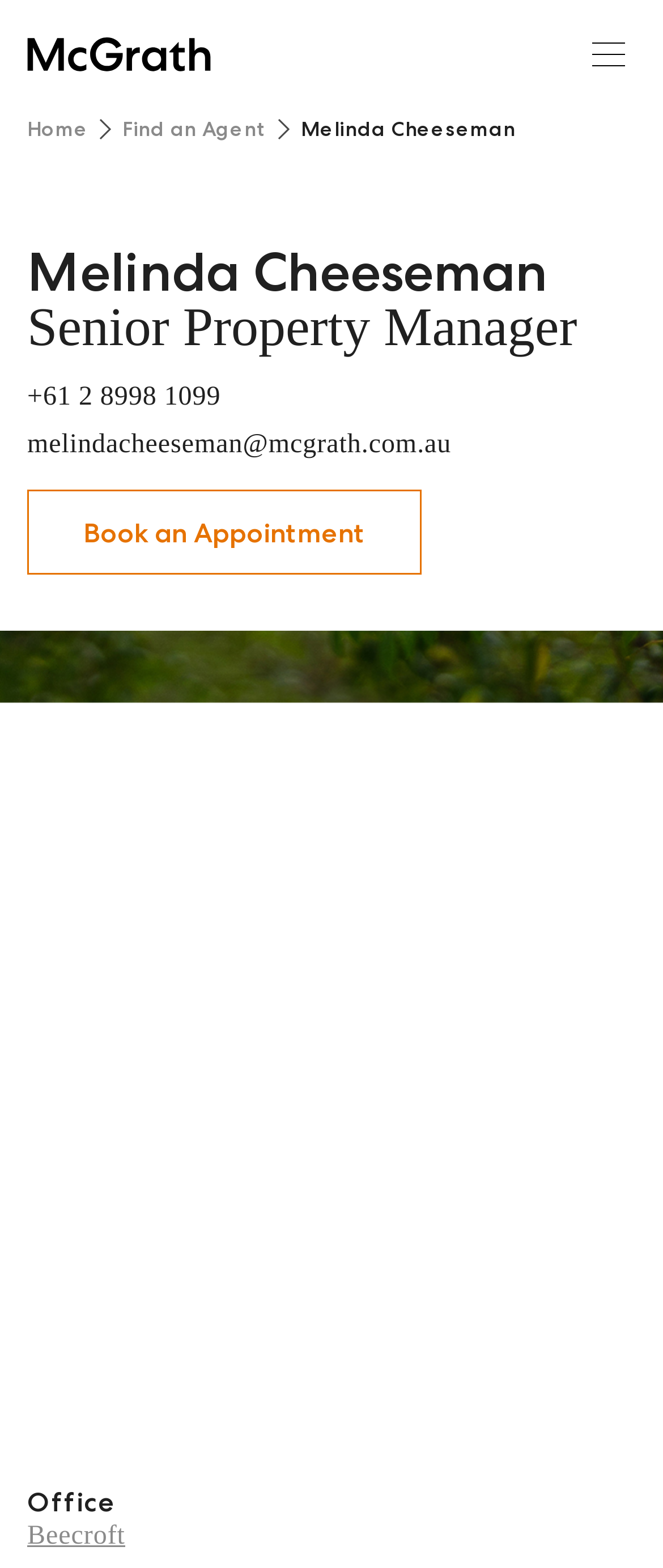Provide the bounding box coordinates of the UI element that matches the description: "Home".

[0.041, 0.074, 0.133, 0.091]